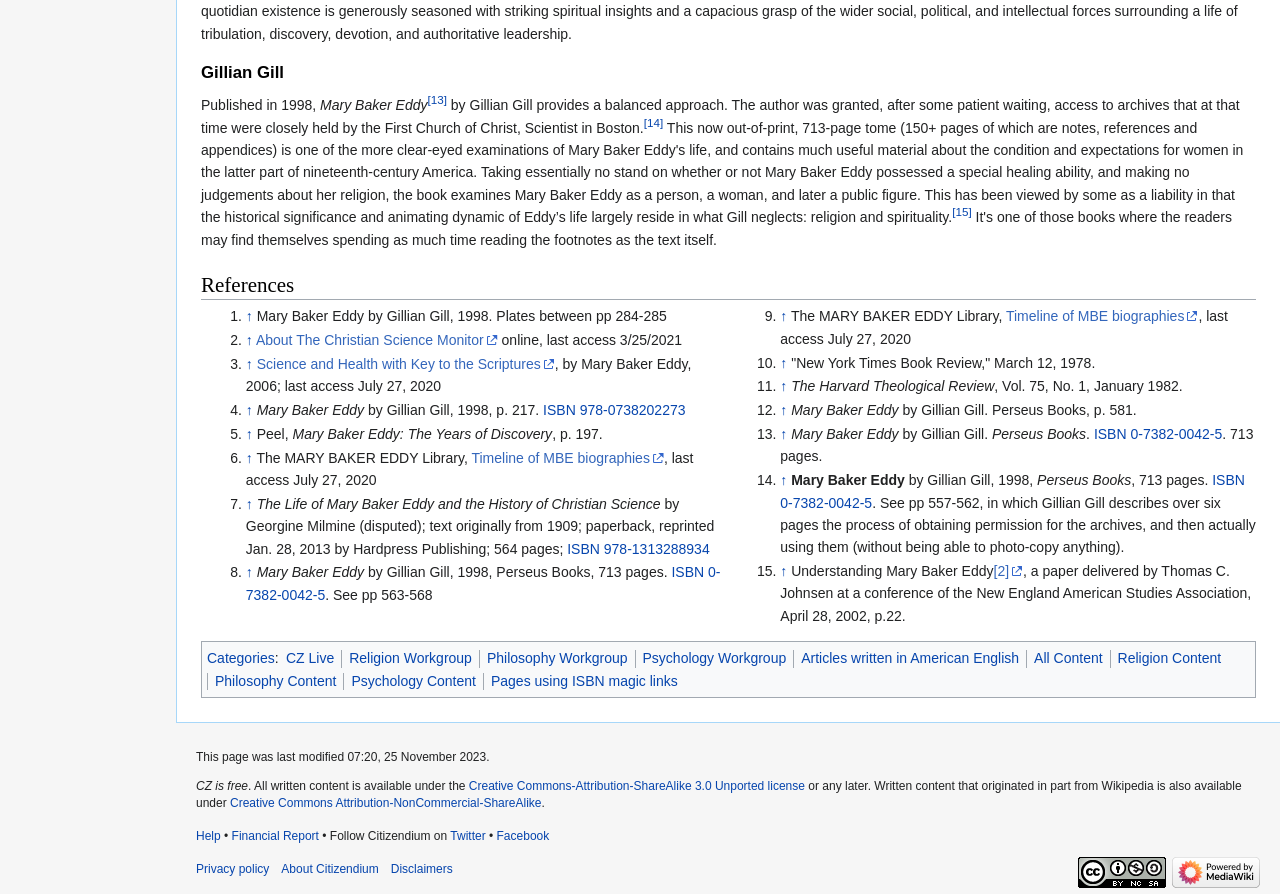What is the title of the book mentioned in reference 1?
Look at the image and respond with a single word or a short phrase.

Mary Baker Eddy